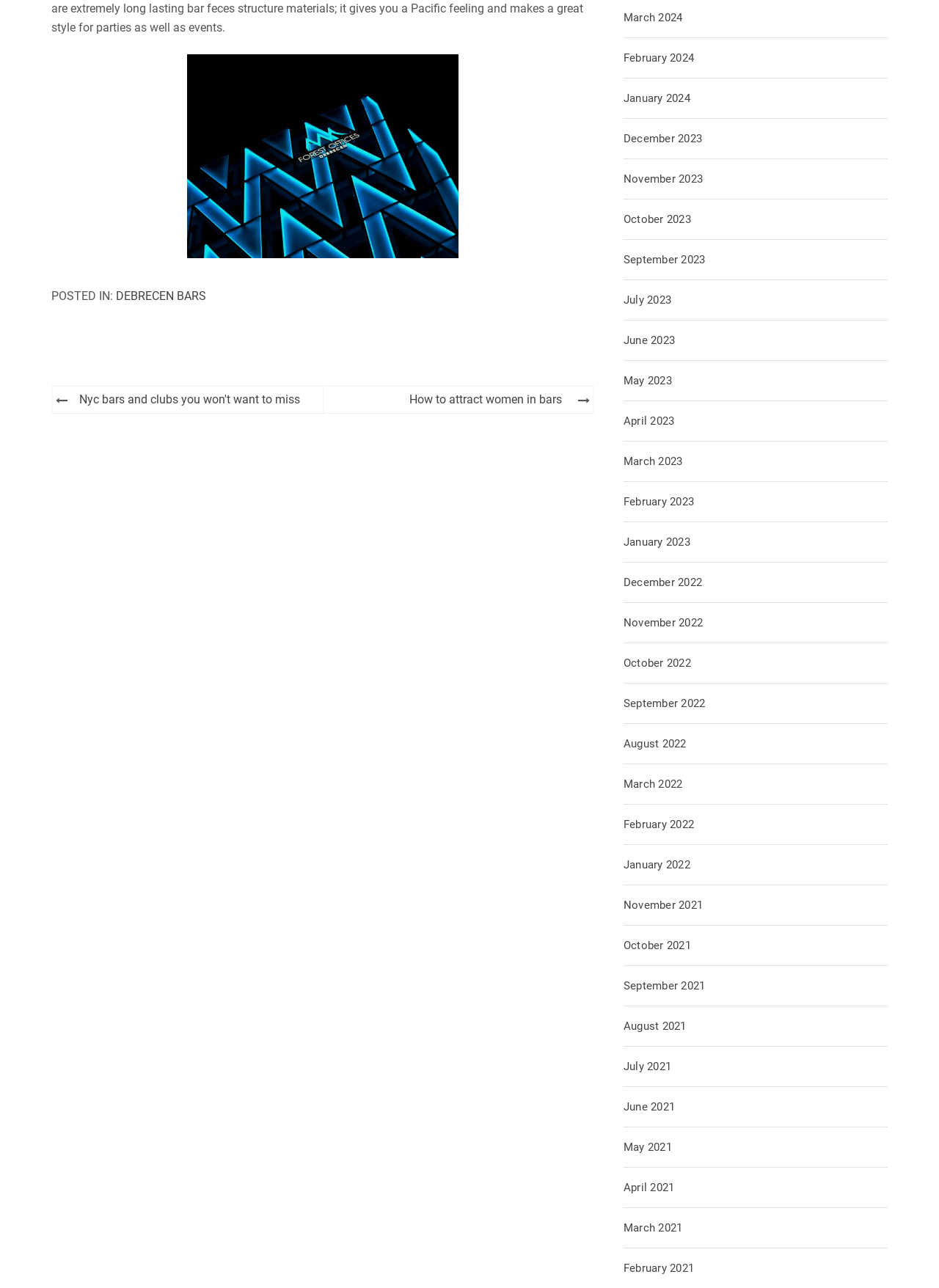What is the purpose of the 'Post navigation' section?
Answer the question with a single word or phrase derived from the image.

To navigate between posts